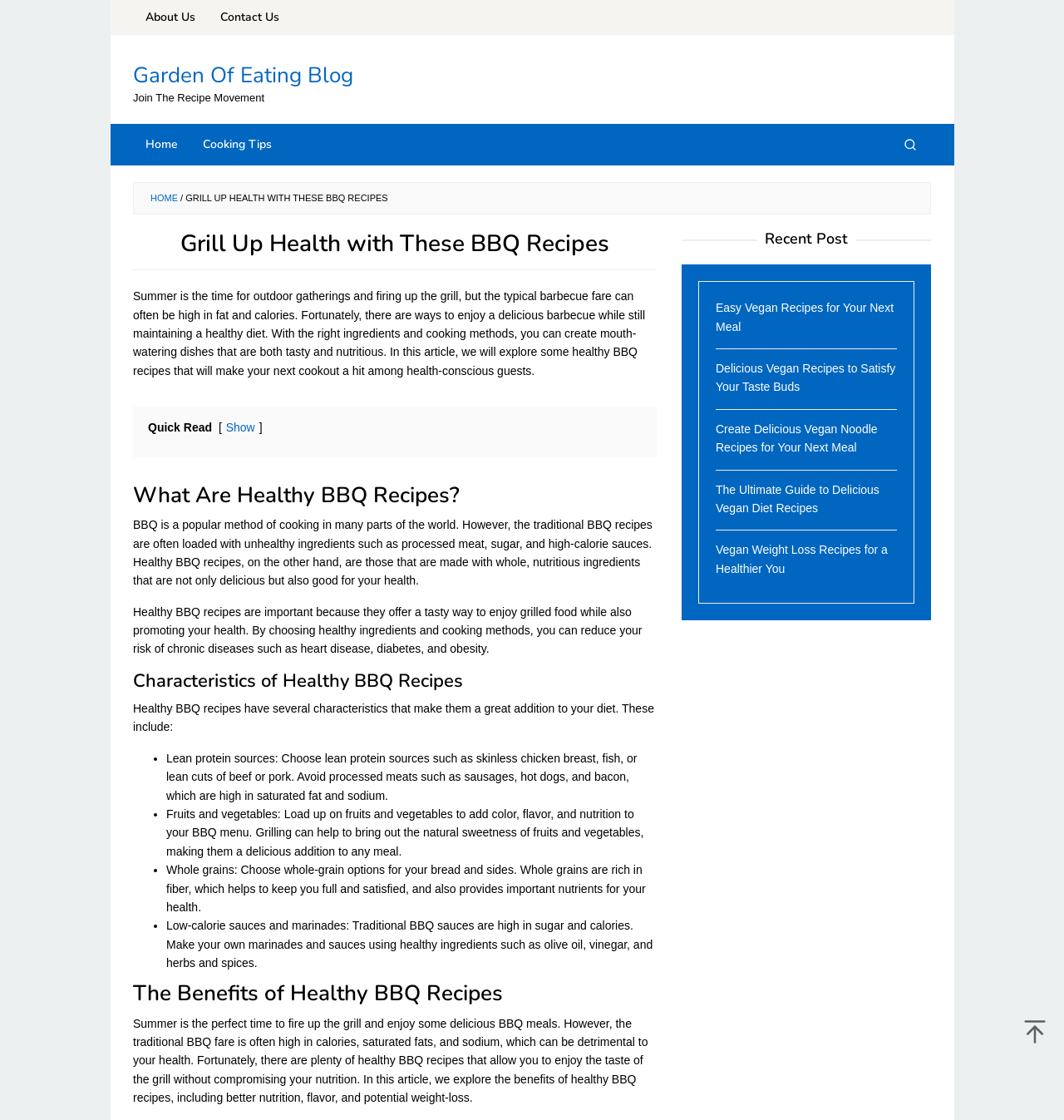Locate the bounding box coordinates of the element's region that should be clicked to carry out the following instruction: "Explore the 'Recent Post' section". The coordinates need to be four float numbers between 0 and 1, i.e., [left, top, right, bottom].

[0.641, 0.207, 0.875, 0.221]